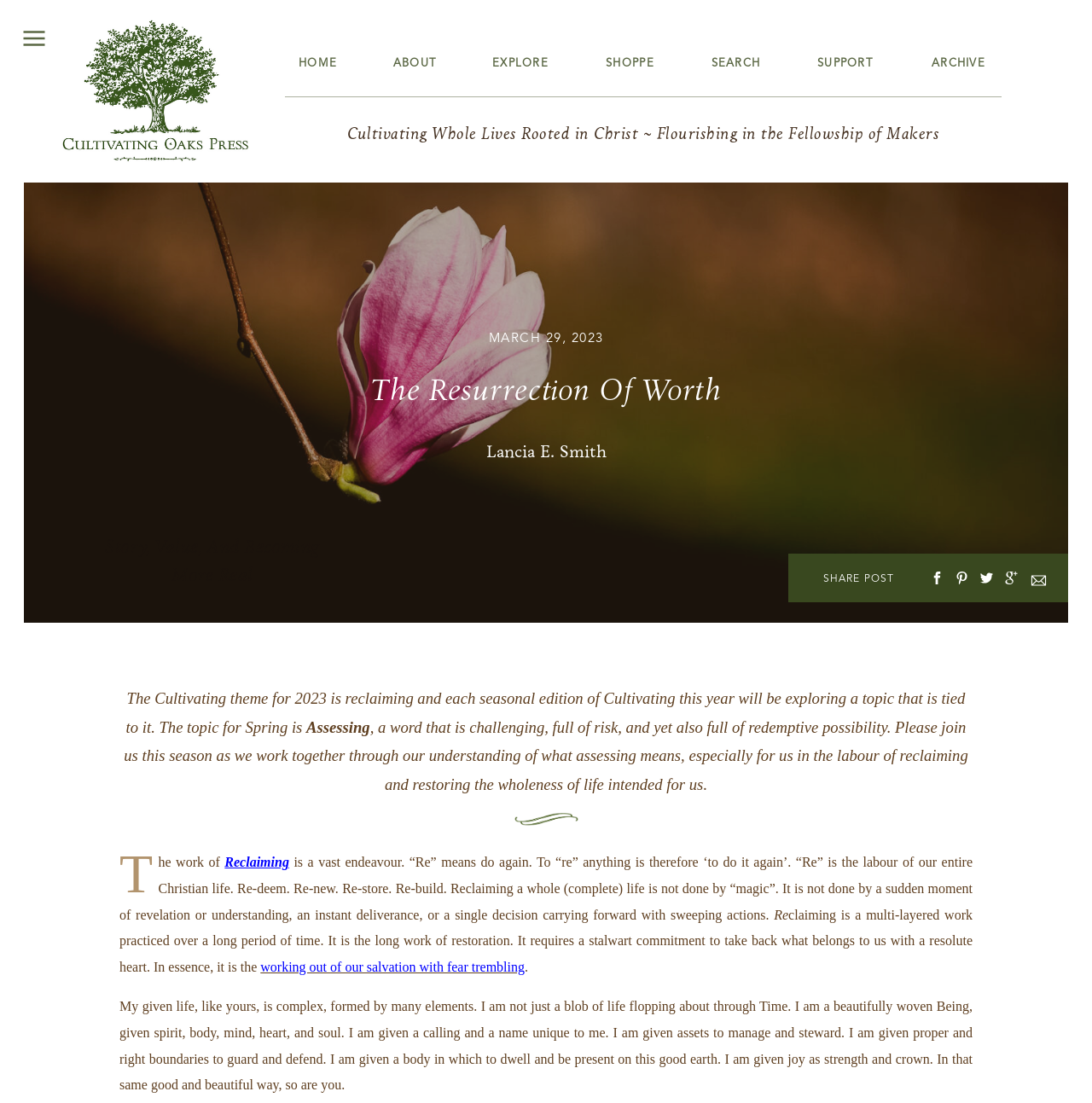Please identify the bounding box coordinates of the clickable area that will allow you to execute the instruction: "Click on the SEARCH link".

[0.651, 0.048, 0.697, 0.066]